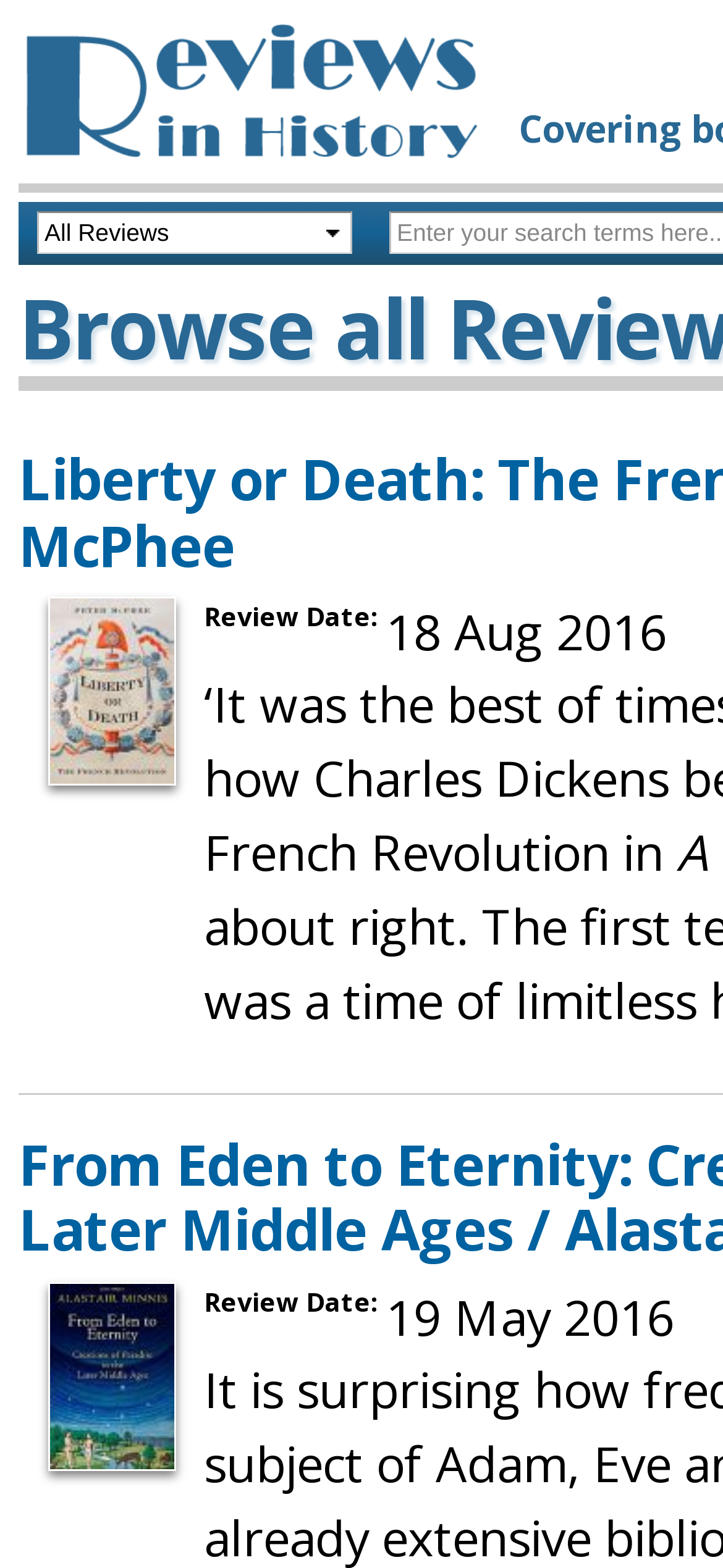Identify the main title of the webpage and generate its text content.

Browse all Reviews